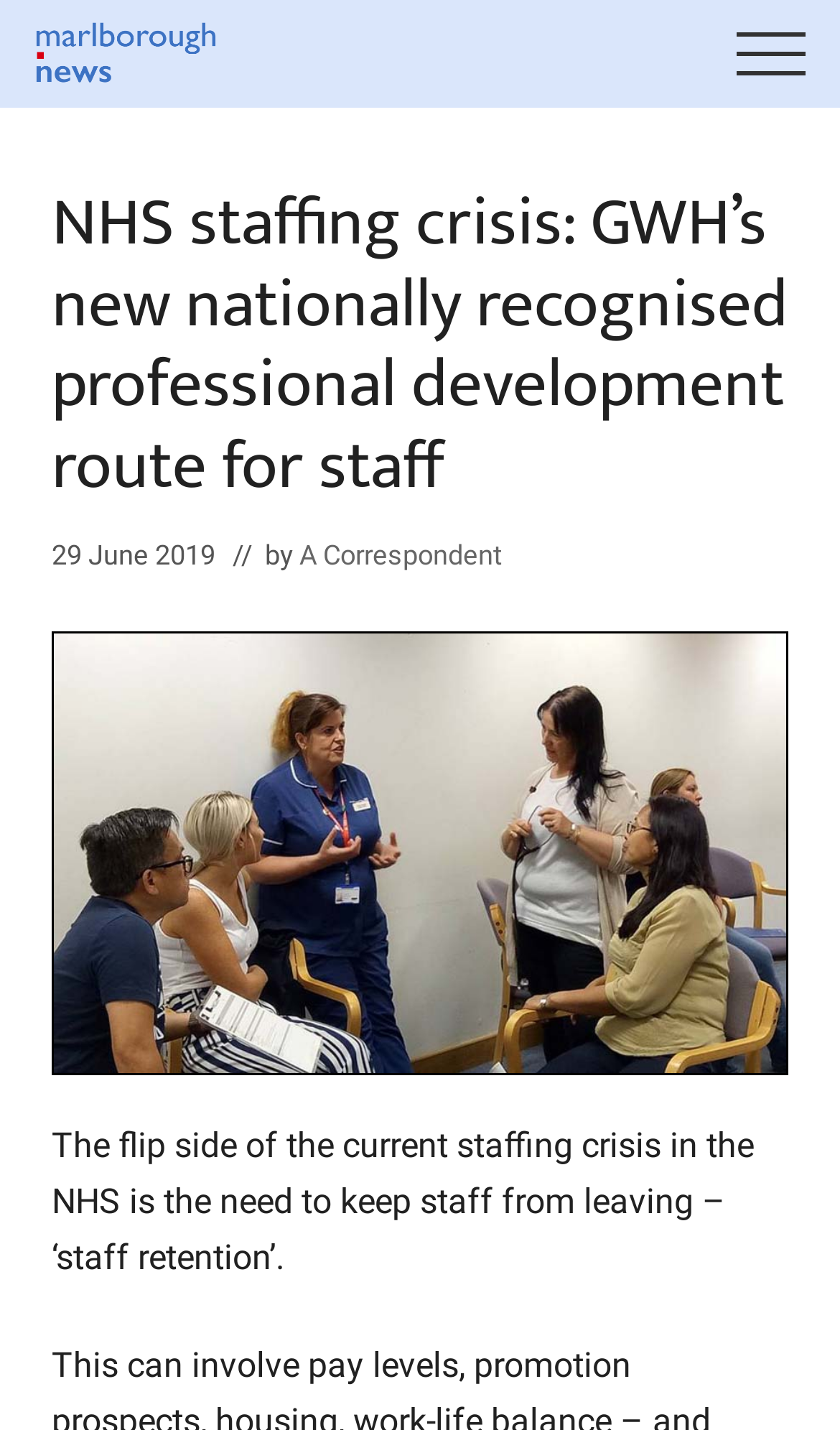Give a short answer using one word or phrase for the question:
What is the main idea of the article?

Staff retention in NHS